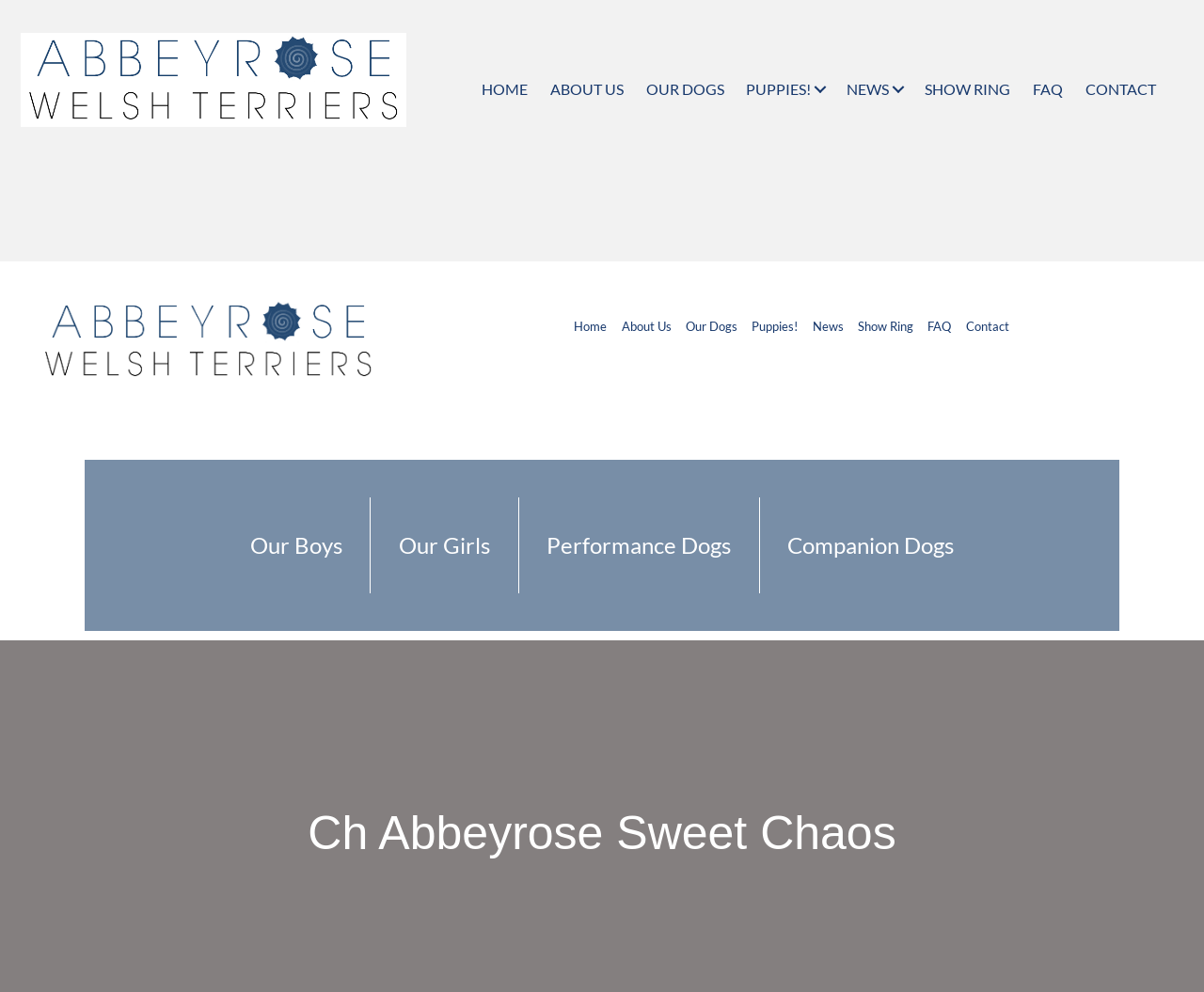Respond to the following question using a concise word or phrase: 
How many navigation menus are on this webpage?

3